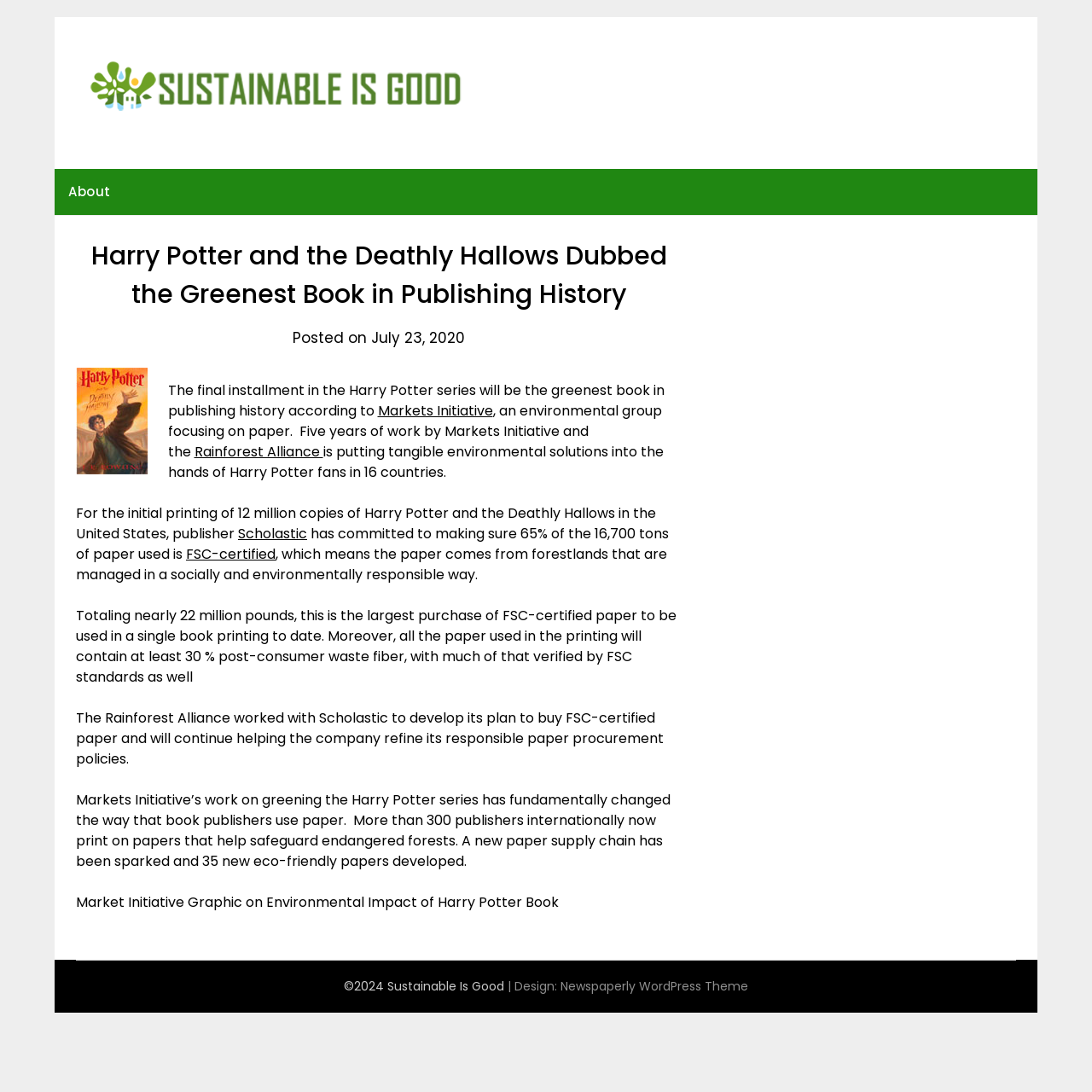From the details in the image, provide a thorough response to the question: What is the percentage of post-consumer waste fiber in the paper used?

The answer can be found in the article section of the webpage, where it is mentioned that 'all the paper used in the printing will contain at least 30 % post-consumer waste fiber, with much of that verified by FSC standards as well'.